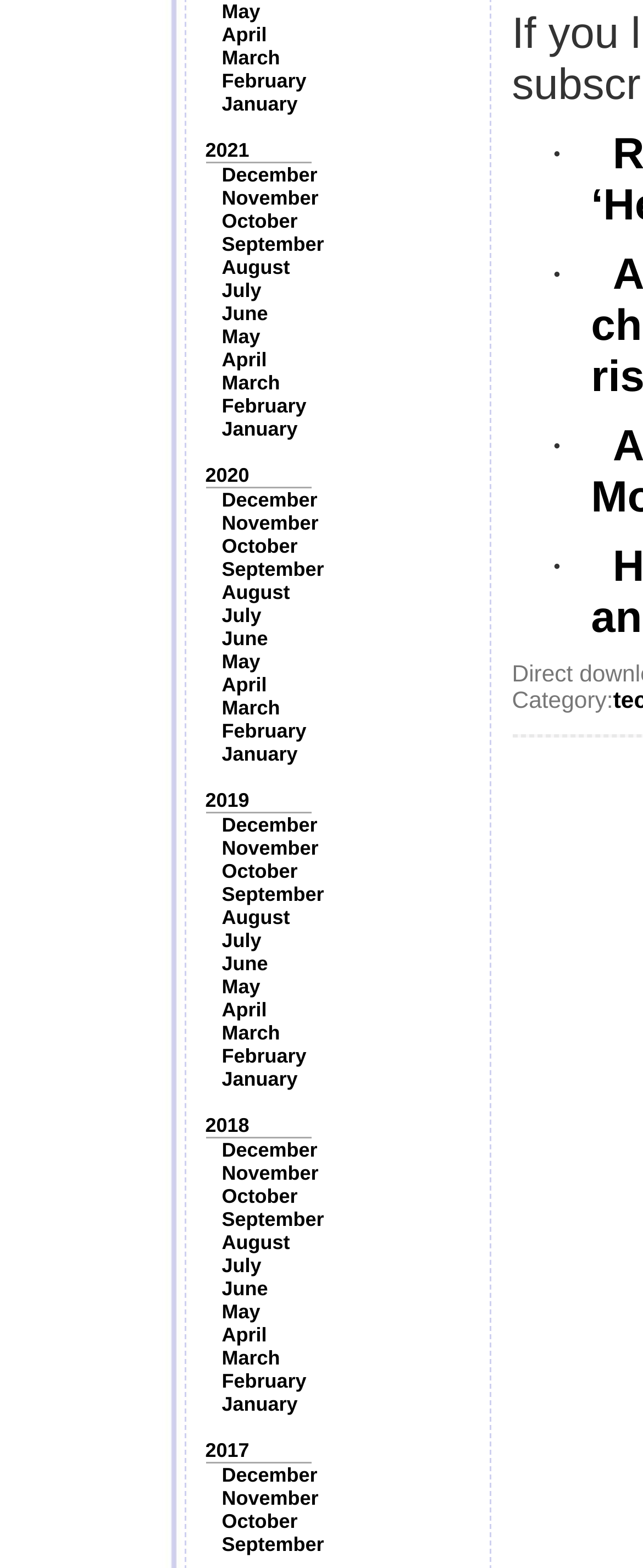What is the separator symbol used?
Refer to the image and give a detailed answer to the question.

I noticed that there are static text elements with the symbol '·' used as separators throughout the webpage, which suggests that it is the separator symbol used.